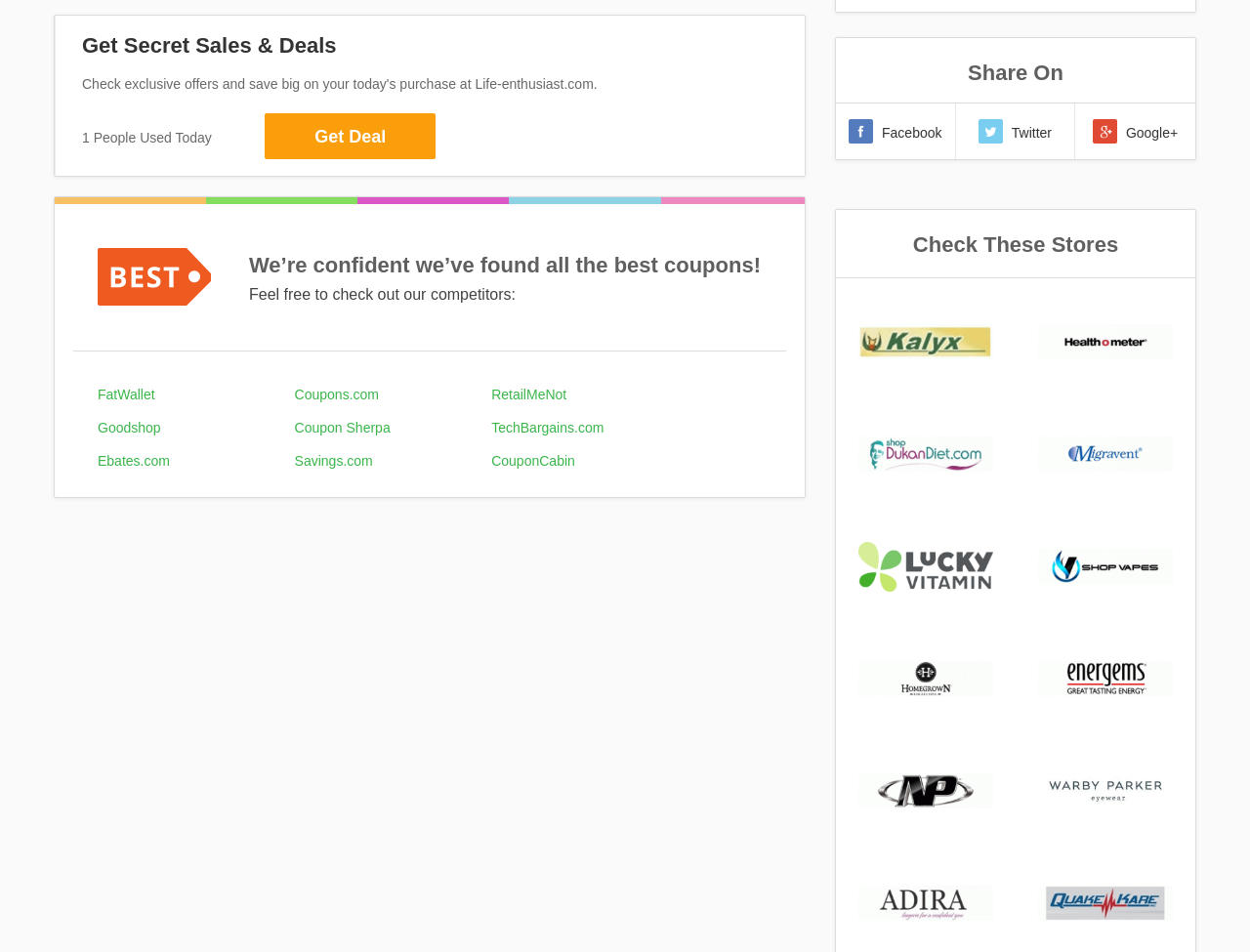Locate the bounding box coordinates of the clickable part needed for the task: "Check out FatWallet".

[0.078, 0.406, 0.124, 0.422]